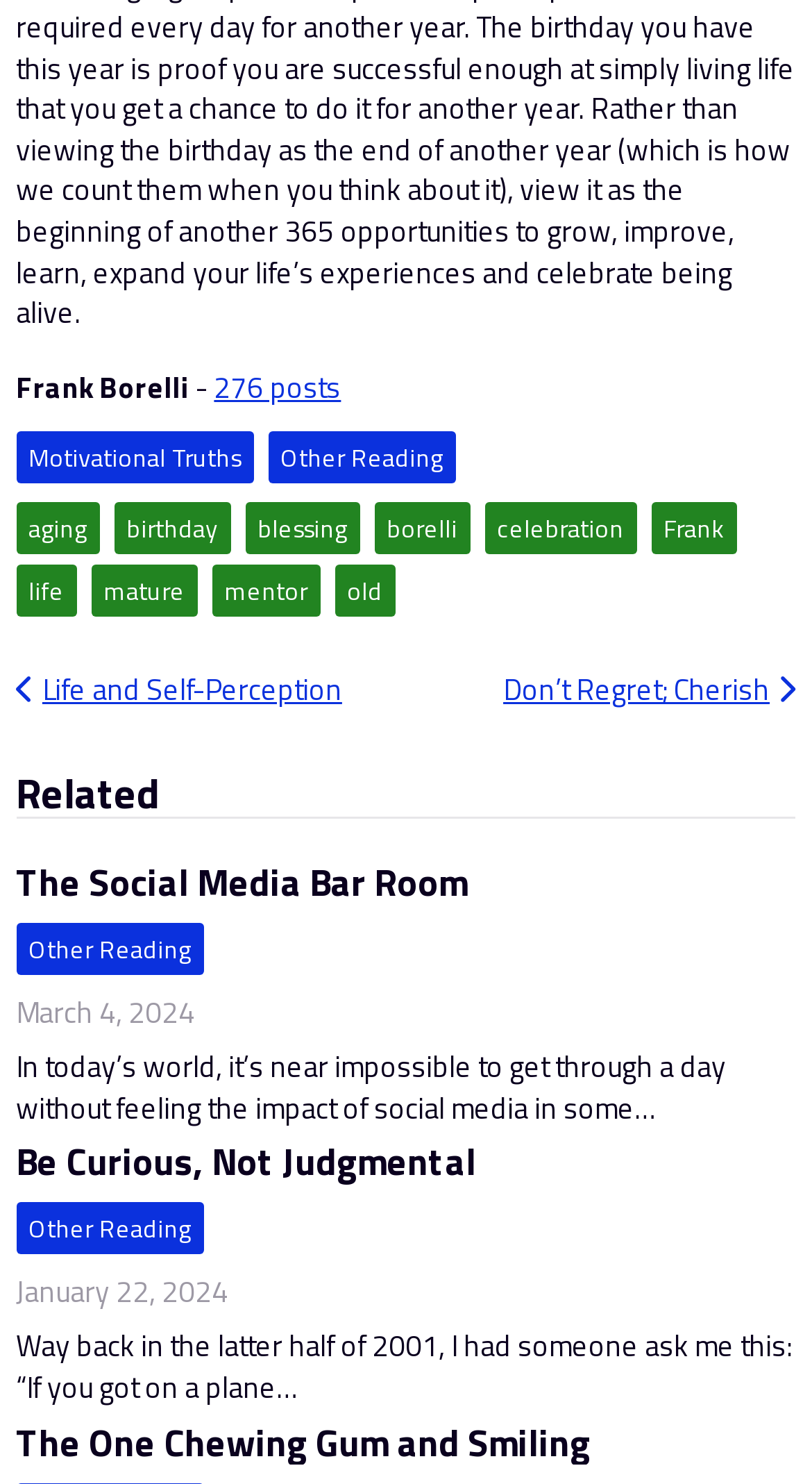Locate the bounding box of the UI element described in the following text: "Don’t Regret; Cherish".

[0.62, 0.45, 0.98, 0.479]